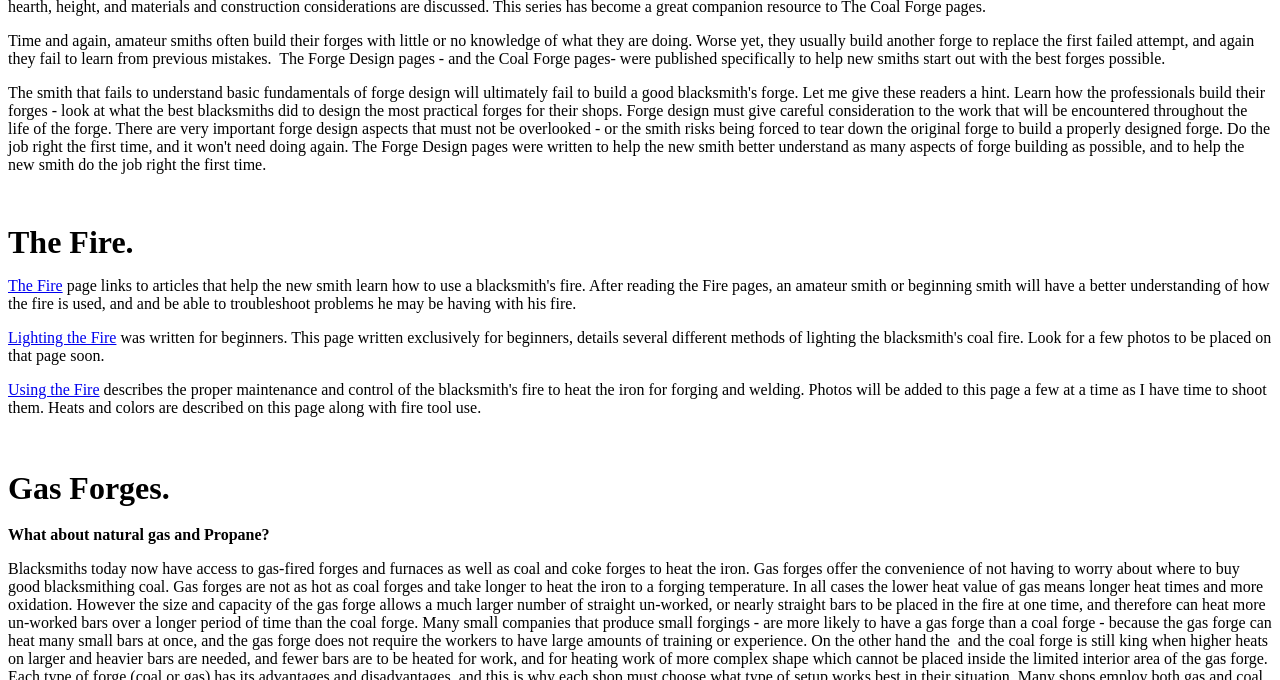Using the format (top-left x, top-left y, bottom-right x, bottom-right y), and given the element description, identify the bounding box coordinates within the screenshot: The Fire

[0.006, 0.408, 0.049, 0.433]